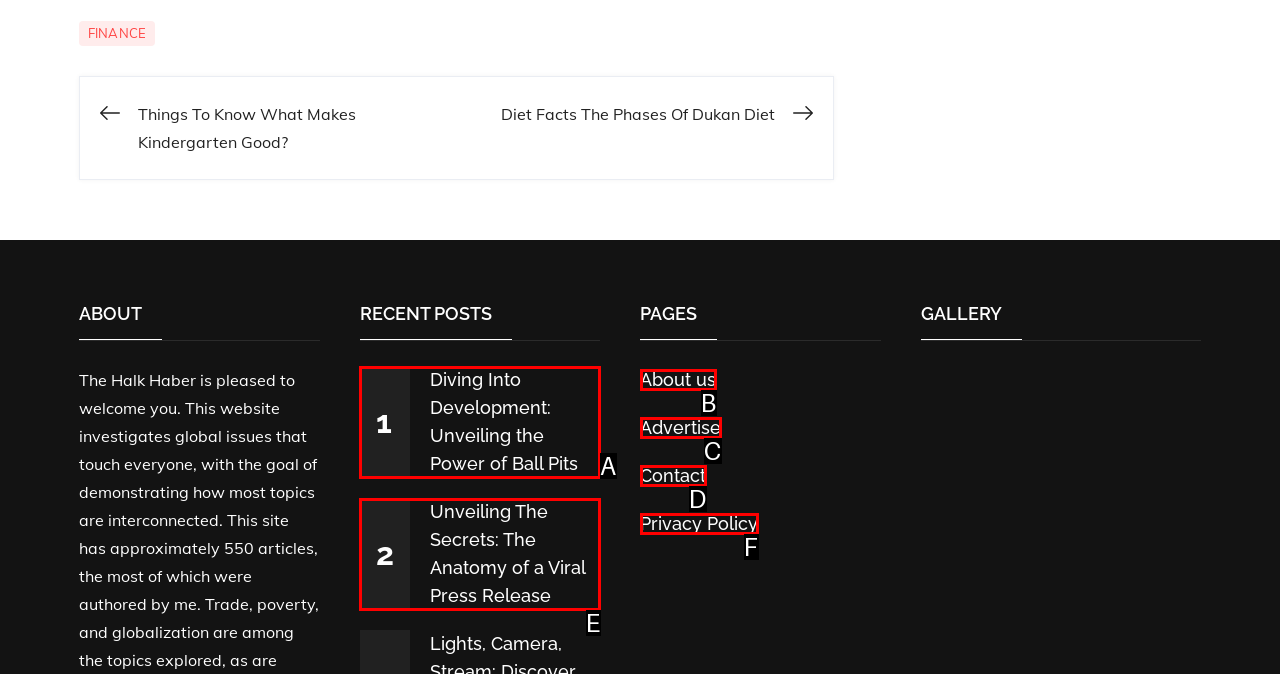From the given choices, determine which HTML element aligns with the description: May 4, 2024 Respond with the letter of the appropriate option.

None